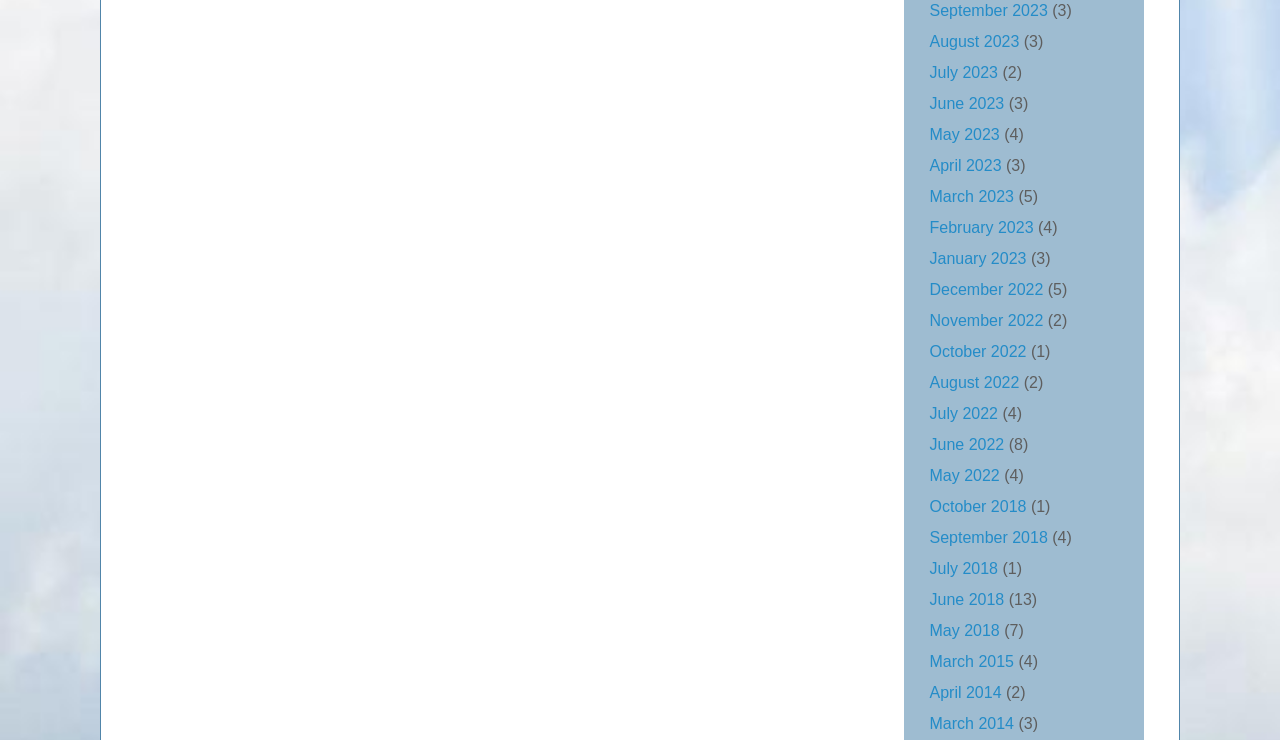Kindly determine the bounding box coordinates for the clickable area to achieve the given instruction: "Explore May 2023".

[0.726, 0.17, 0.781, 0.193]